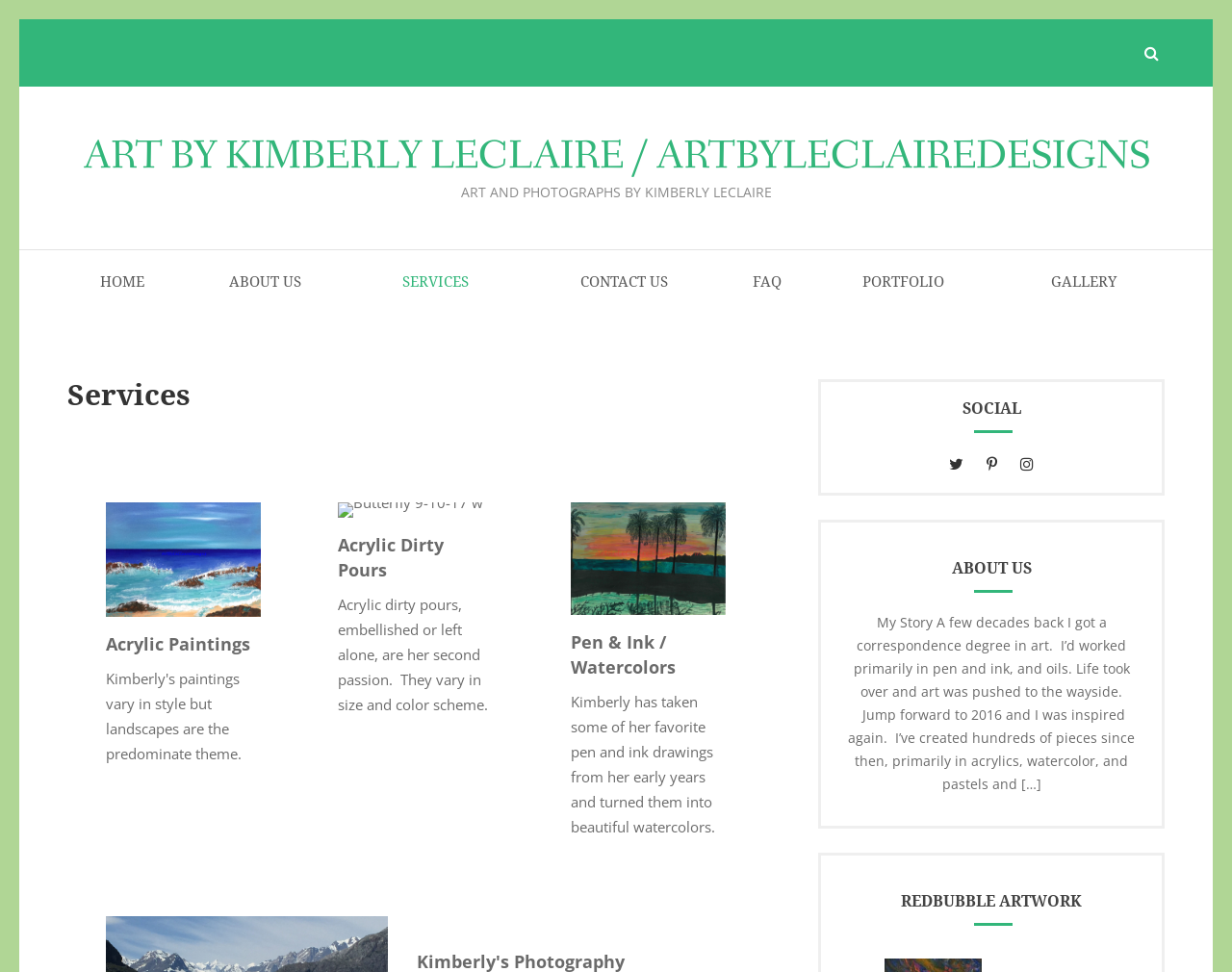Give a one-word or one-phrase response to the question:
What is the artist's background in art?

Correspondence degree in art